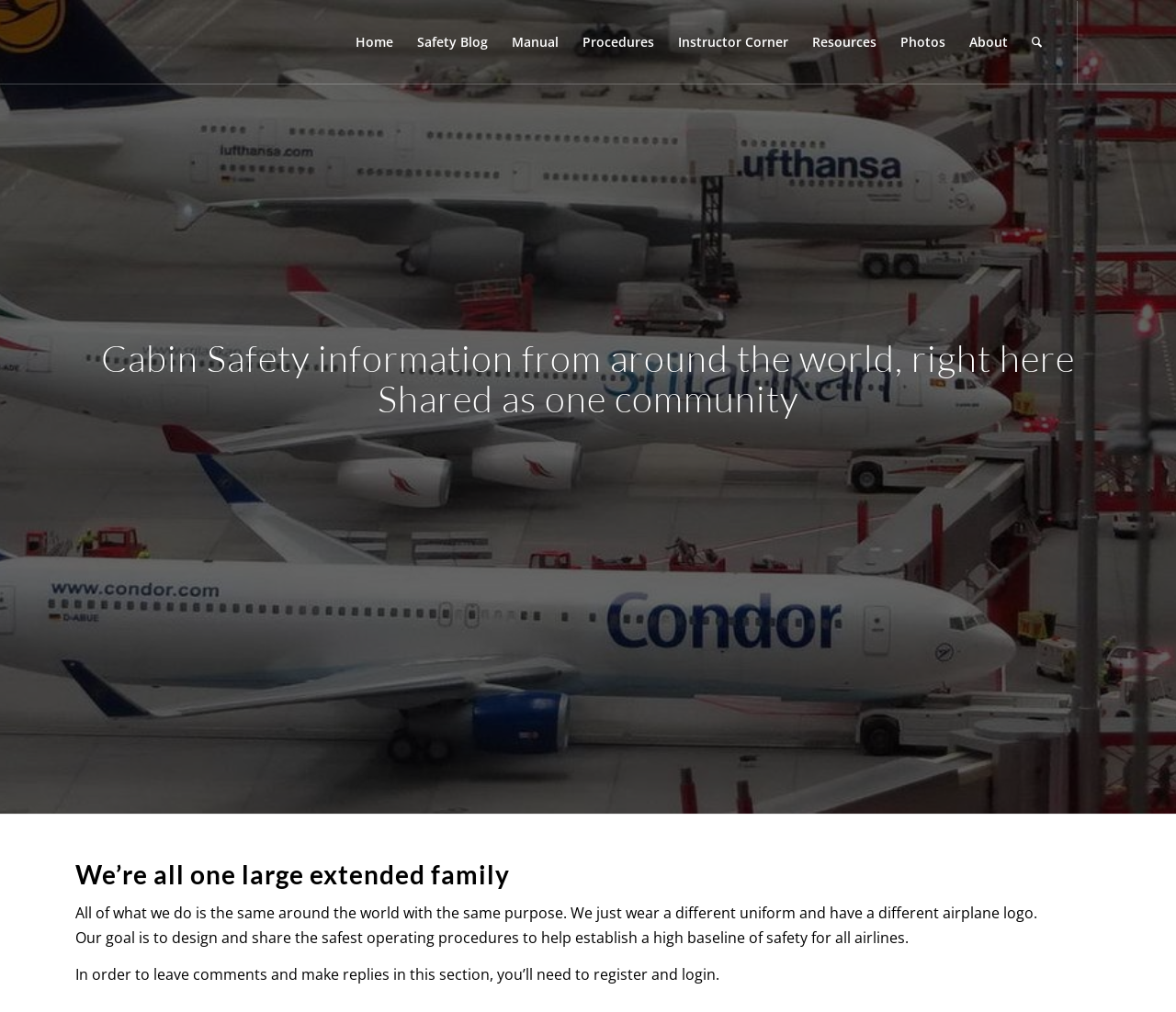Locate the bounding box of the UI element defined by this description: "Safety Blog". The coordinates should be given as four float numbers between 0 and 1, formatted as [left, top, right, bottom].

[0.345, 0.001, 0.425, 0.083]